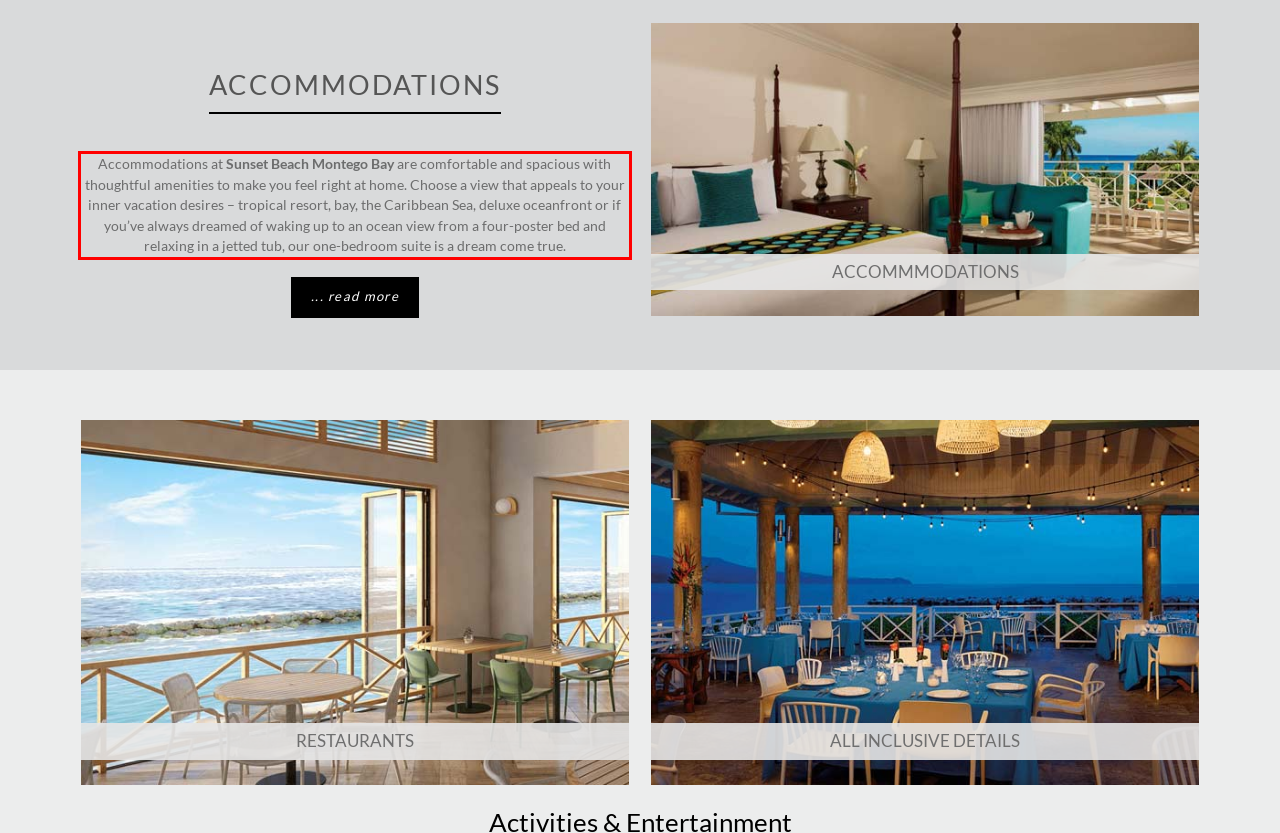Using the provided screenshot of a webpage, recognize the text inside the red rectangle bounding box by performing OCR.

Accommodations at Sunset Beach Montego Bay are comfortable and spacious with thoughtful amenities to make you feel right at home. Choose a view that appeals to your inner vacation desires – tropical resort, bay, the Caribbean Sea, deluxe oceanfront or if you’ve always dreamed of waking up to an ocean view from a four-poster bed and relaxing in a jetted tub, our one-bedroom suite is a dream come true.